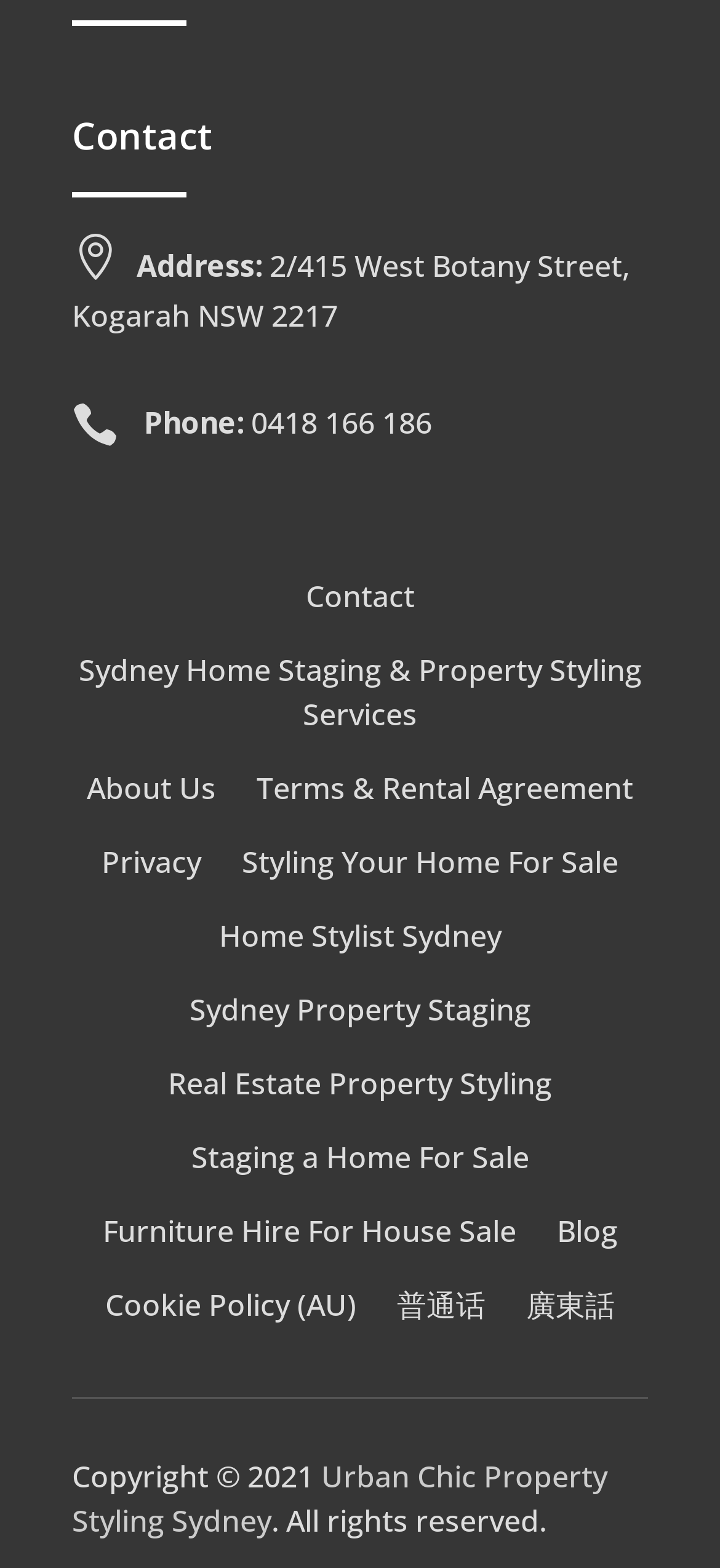Please provide a short answer using a single word or phrase for the question:
What is the name of the company?

Urban Chic Property Styling Sydney